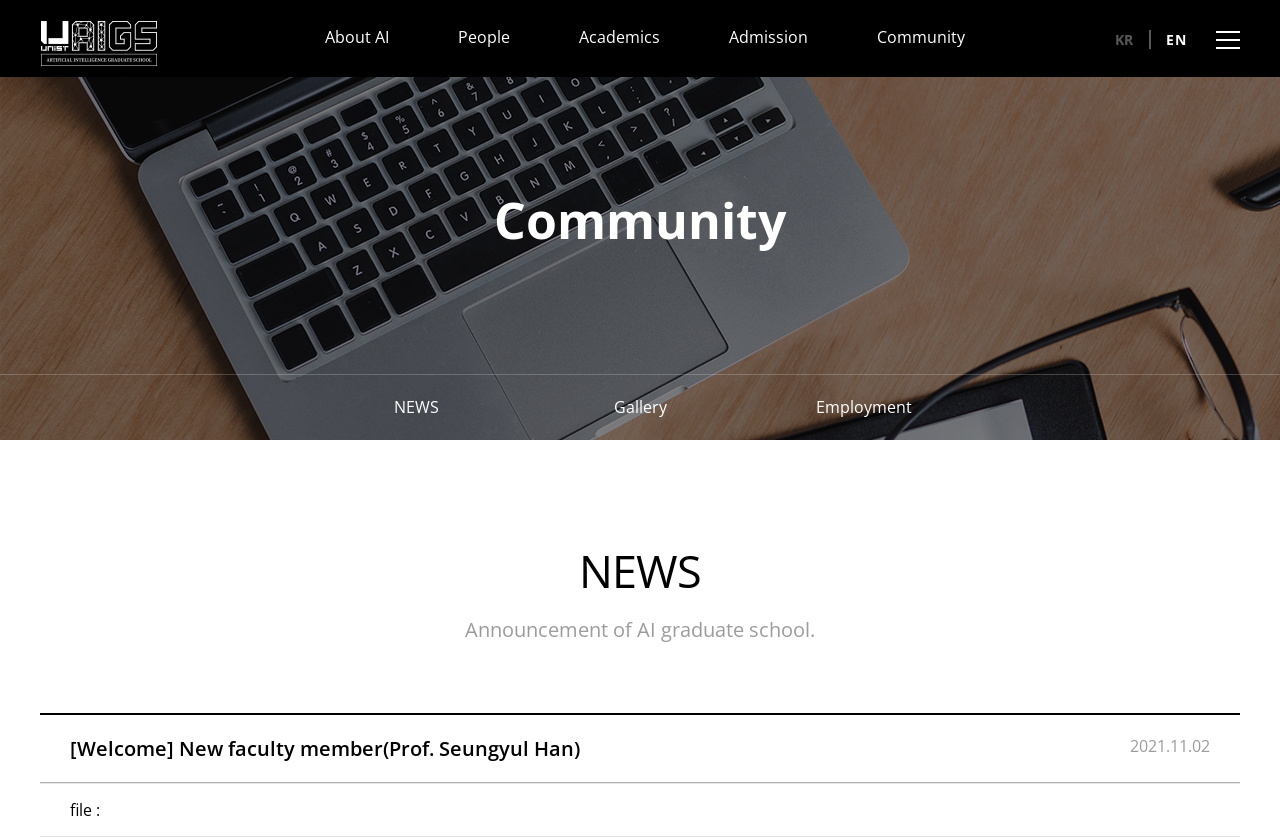Find the bounding box coordinates of the element's region that should be clicked in order to follow the given instruction: "Click the main logo". The coordinates should consist of four float numbers between 0 and 1, i.e., [left, top, right, bottom].

[0.031, 0.037, 0.156, 0.063]